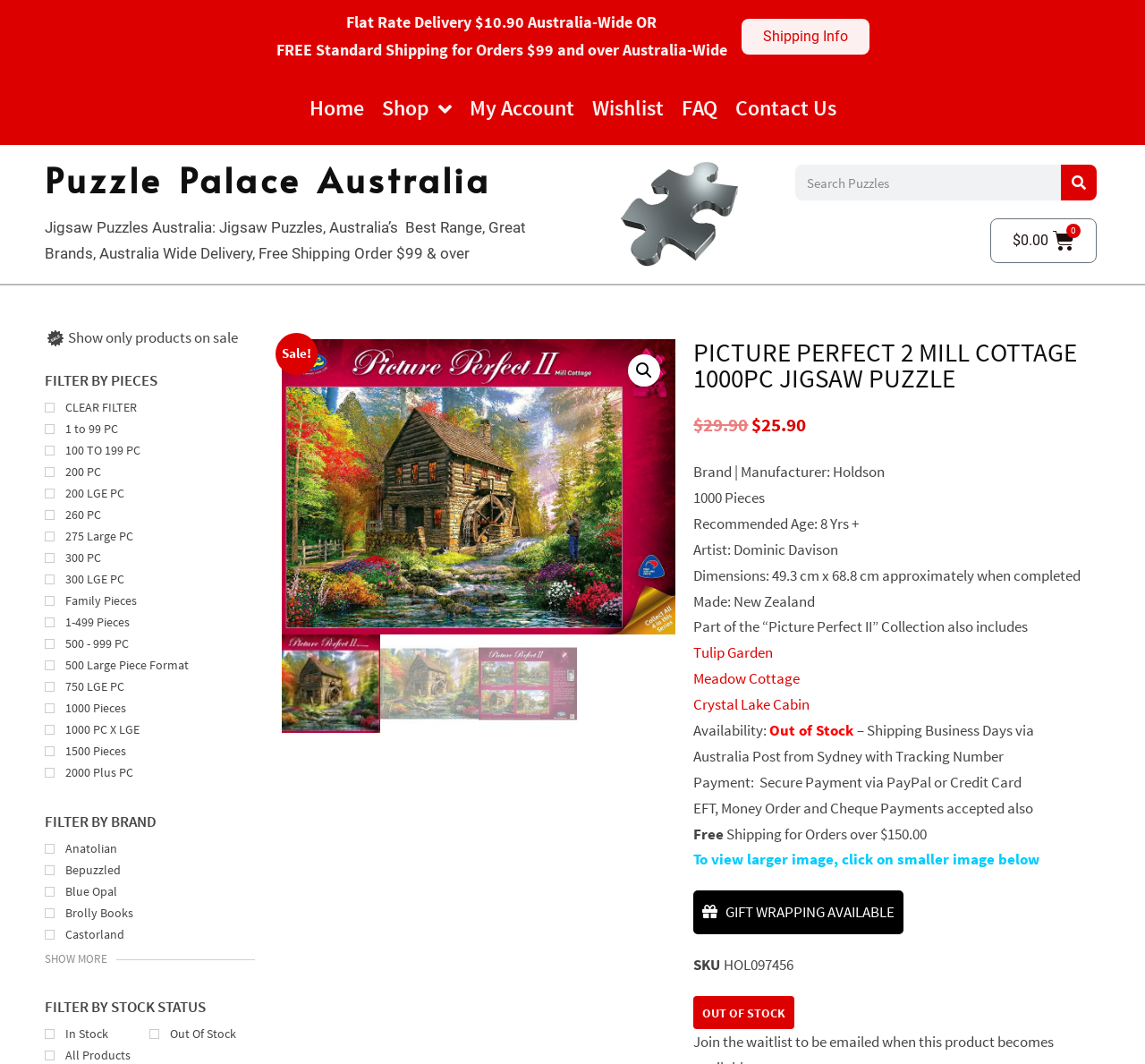How many pieces does the jigsaw puzzle have?
From the image, respond with a single word or phrase.

1000 Pieces